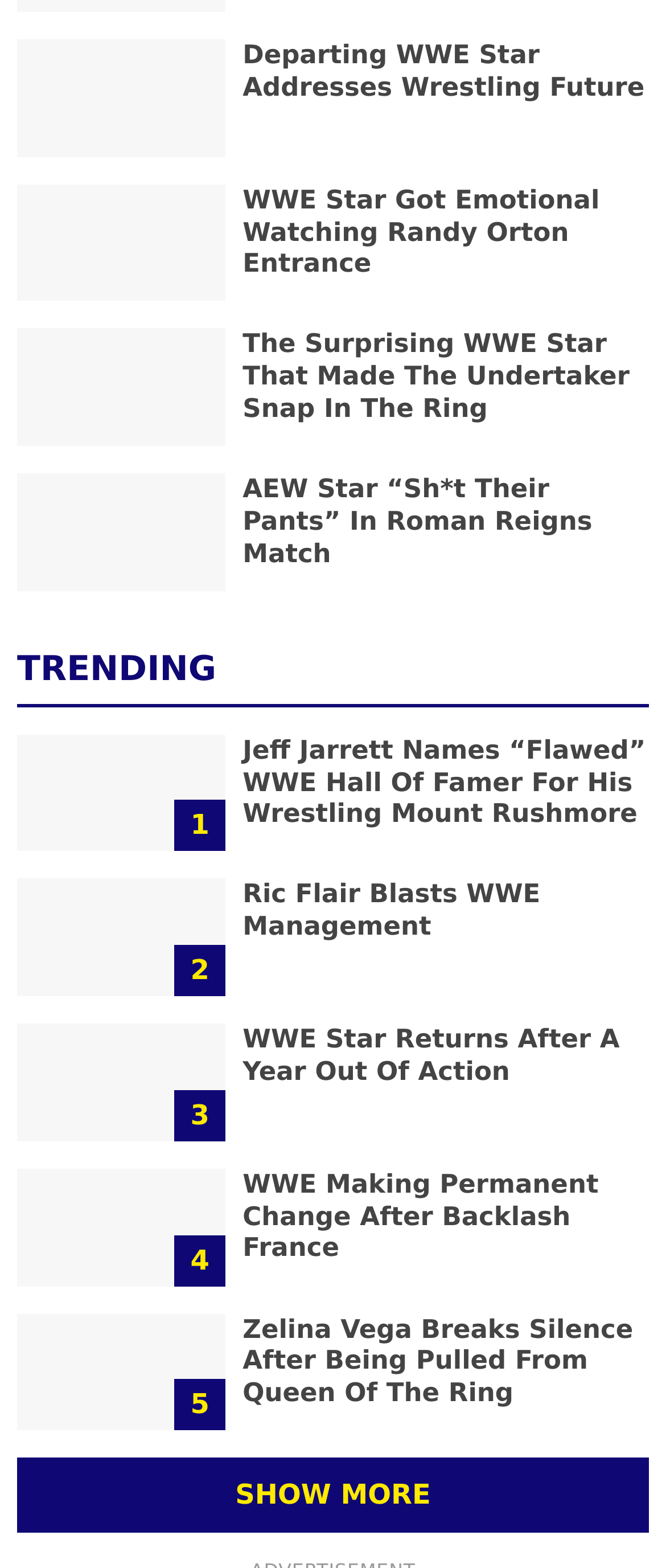Please identify the bounding box coordinates of the clickable area that will fulfill the following instruction: "Read about Departing WWE Star Addresses Wrestling Future". The coordinates should be in the format of four float numbers between 0 and 1, i.e., [left, top, right, bottom].

[0.364, 0.058, 0.974, 0.099]